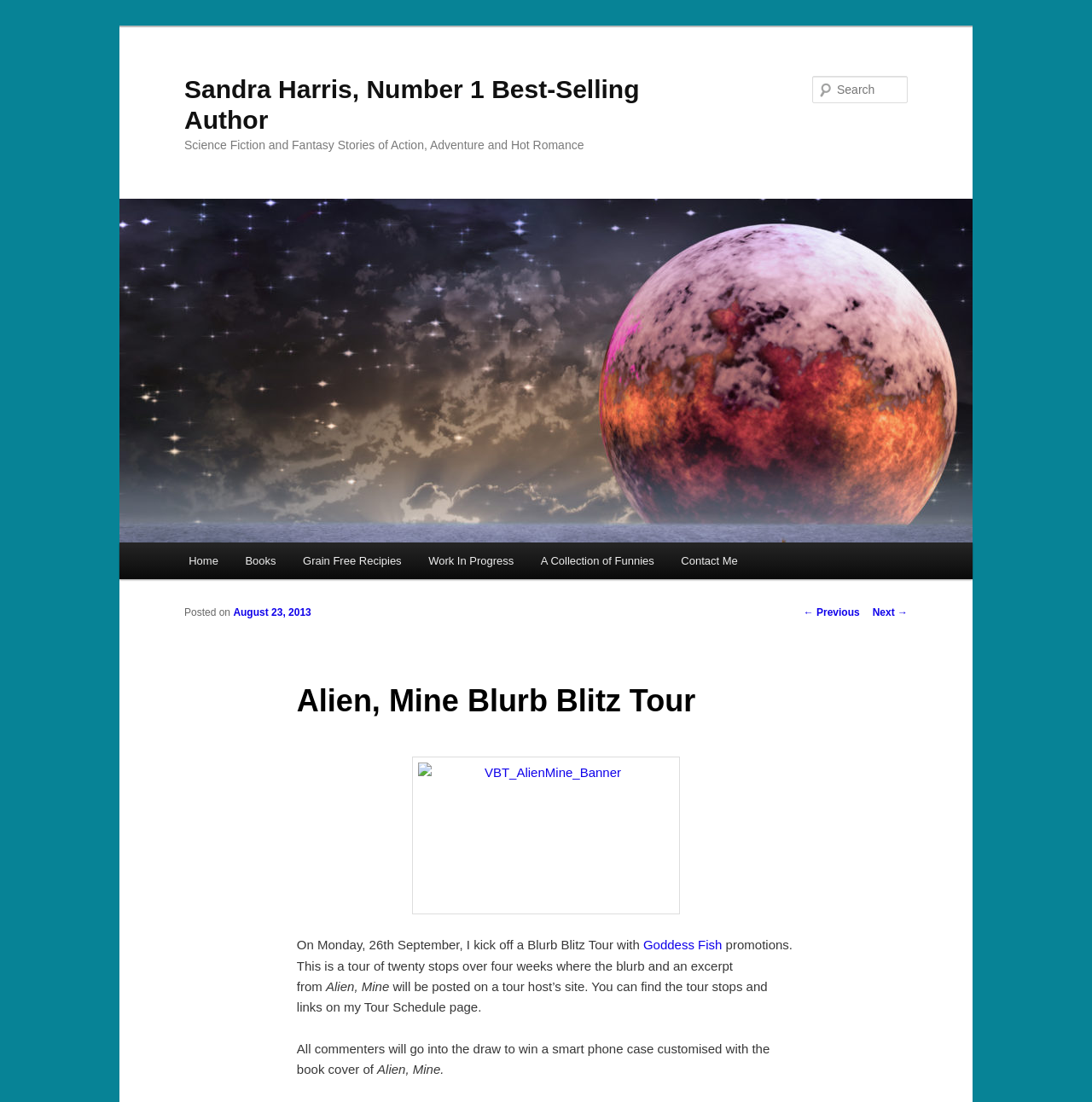What is the purpose of the Blurb Blitz Tour?
Please provide a comprehensive answer to the question based on the webpage screenshot.

The purpose of the Blurb Blitz Tour is to promote the book 'Alien, Mine', which can be inferred from the text 'This is a tour of twenty stops over four weeks where the blurb and an excerpt from the book will be posted on a tour host’s site'.